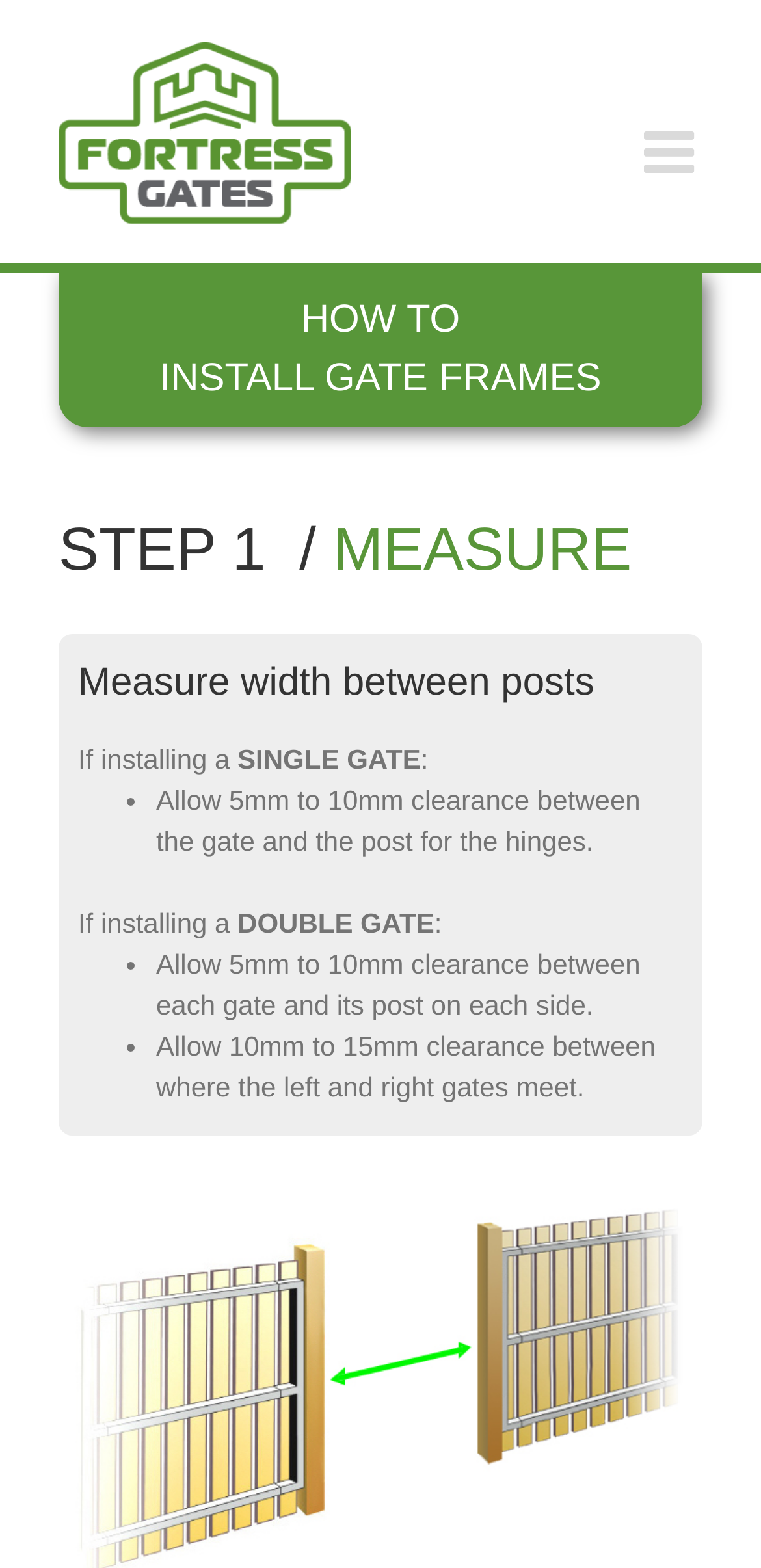What type of gate requires 10mm to 15mm clearance between where the left and right gates meet?
By examining the image, provide a one-word or phrase answer.

Double gate